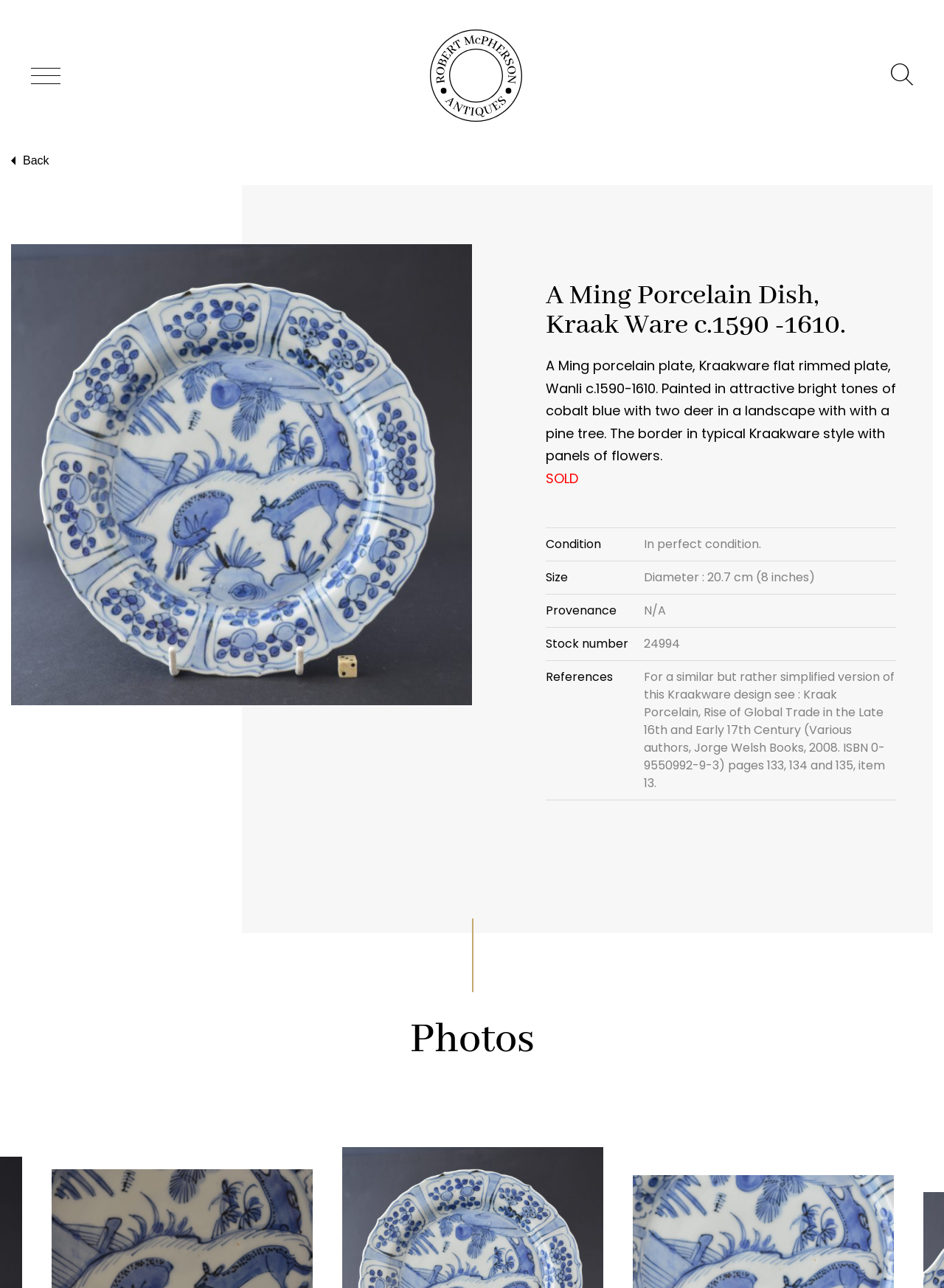Detail the features and information presented on the webpage.

This webpage is about a Ming porcelain plate, specifically a Kraakware flat rimmed plate from the Wanli period (c.1590-1610). At the top, there is a link and a button labeled "Back" on the left side, and a generic icon on the right side. Below this, there is a heading that repeats the title of the page, followed by a generic label "Product description".

The product description section contains a paragraph of text that describes the plate, including its features and design. Below this, there is a label "SOLD" indicating that the item is no longer available. 

Further down, there is a description list that provides more details about the plate. The list includes terms such as "Condition", "Size", "Provenance", "Stock number", and "References", each with a corresponding description or detail. For example, the condition of the plate is described as "In perfect condition", and its size is specified as a diameter of 20.7 cm (8 inches).

At the bottom of the page, there is a heading labeled "Photos", but no images are immediately visible.